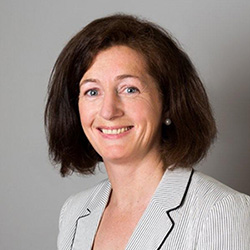Give a concise answer using only one word or phrase for this question:
What is Rachel's specialization?

Musculoskeletal injuries, lymph-related disorders, and rehabilitative Pilates classes